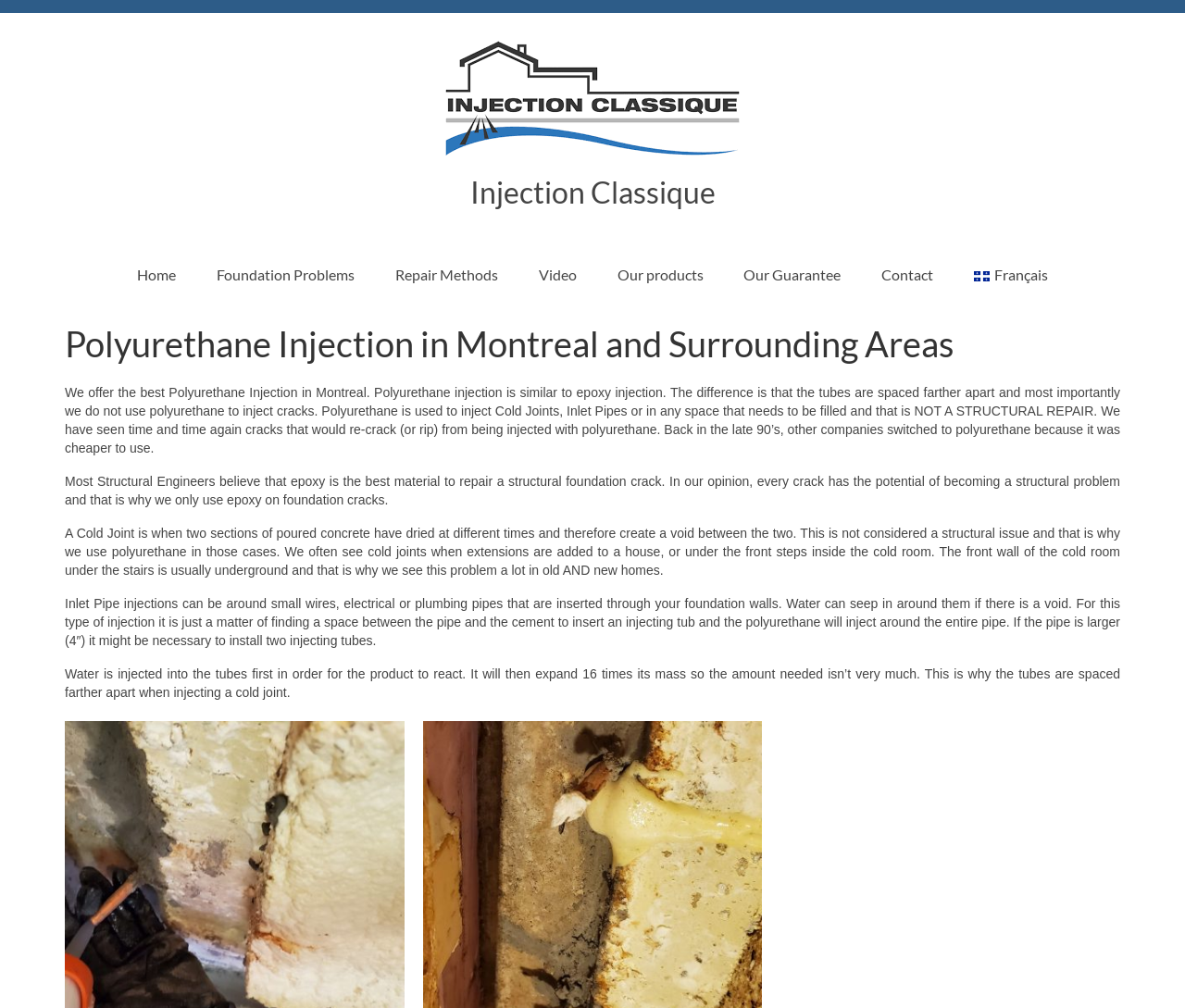What is a Cold Joint?
Please use the image to provide an in-depth answer to the question.

A Cold Joint is defined in the StaticText element as when two sections of poured concrete have dried at different times and therefore create a void between the two, which is not considered a structural issue.